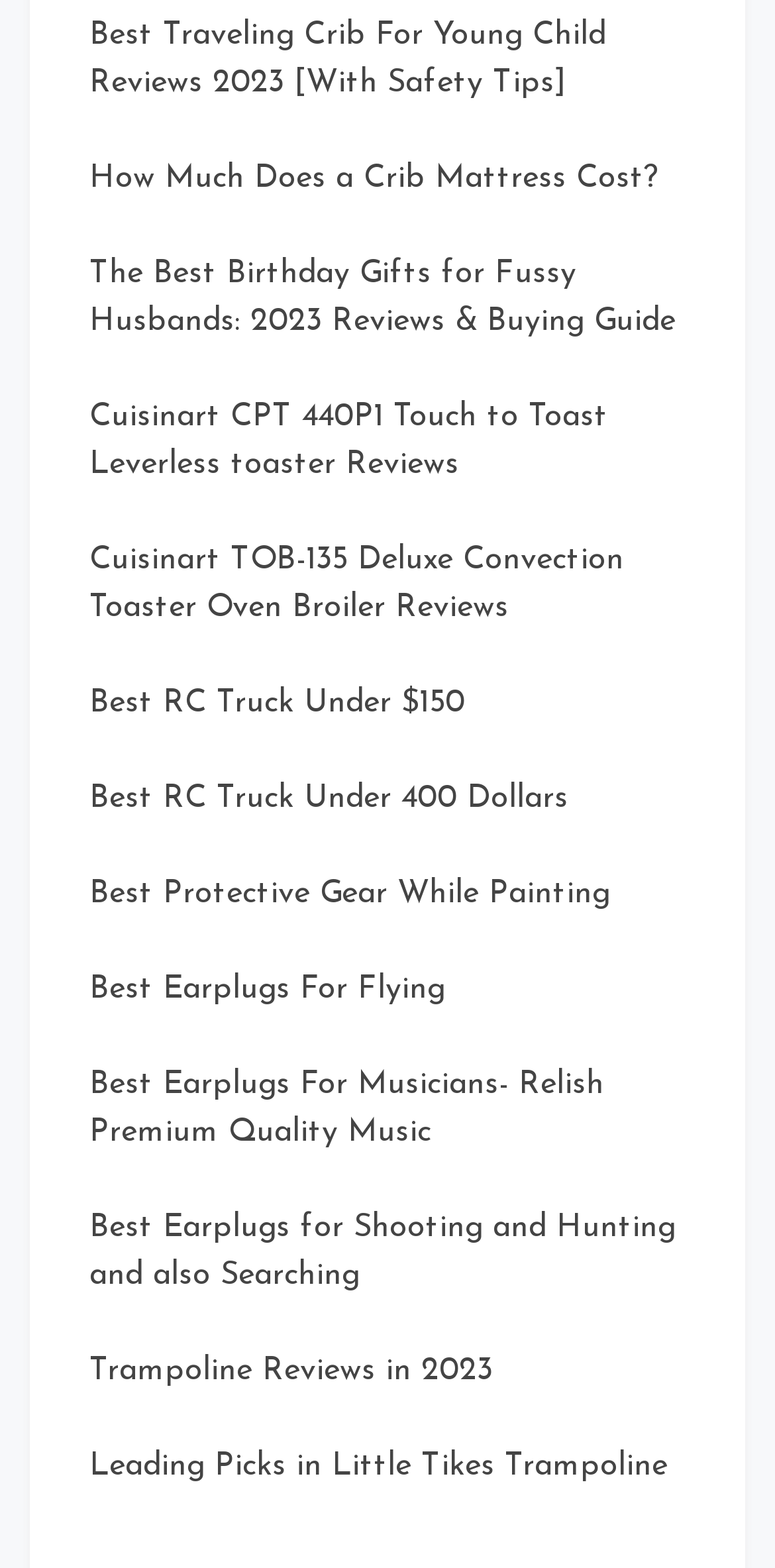Please determine the bounding box coordinates of the element's region to click in order to carry out the following instruction: "Read reviews of the best RC truck under $150". The coordinates should be four float numbers between 0 and 1, i.e., [left, top, right, bottom].

[0.115, 0.439, 0.6, 0.459]